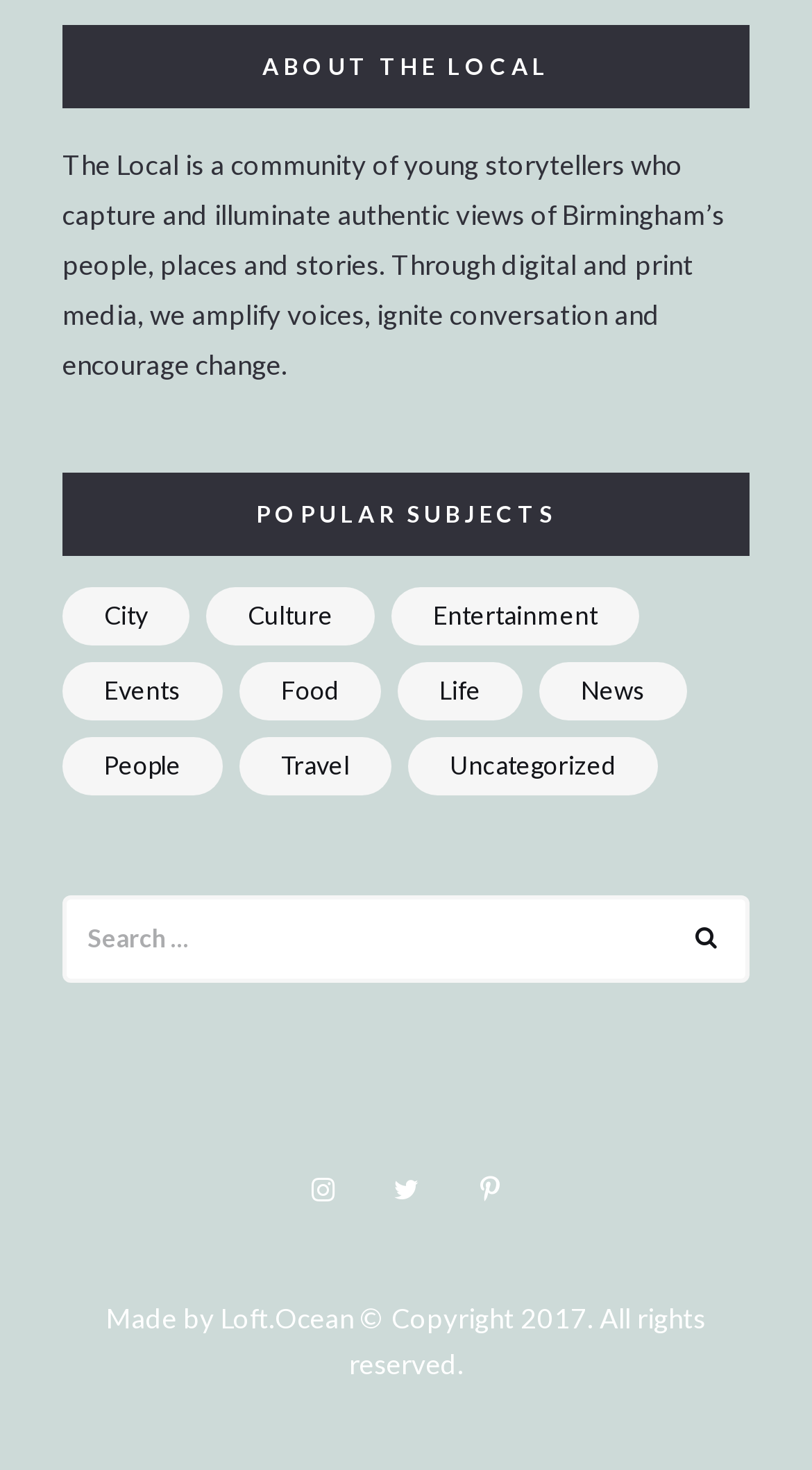Locate the bounding box coordinates of the element that should be clicked to execute the following instruction: "Follow on Instagram".

[0.359, 0.789, 0.436, 0.831]